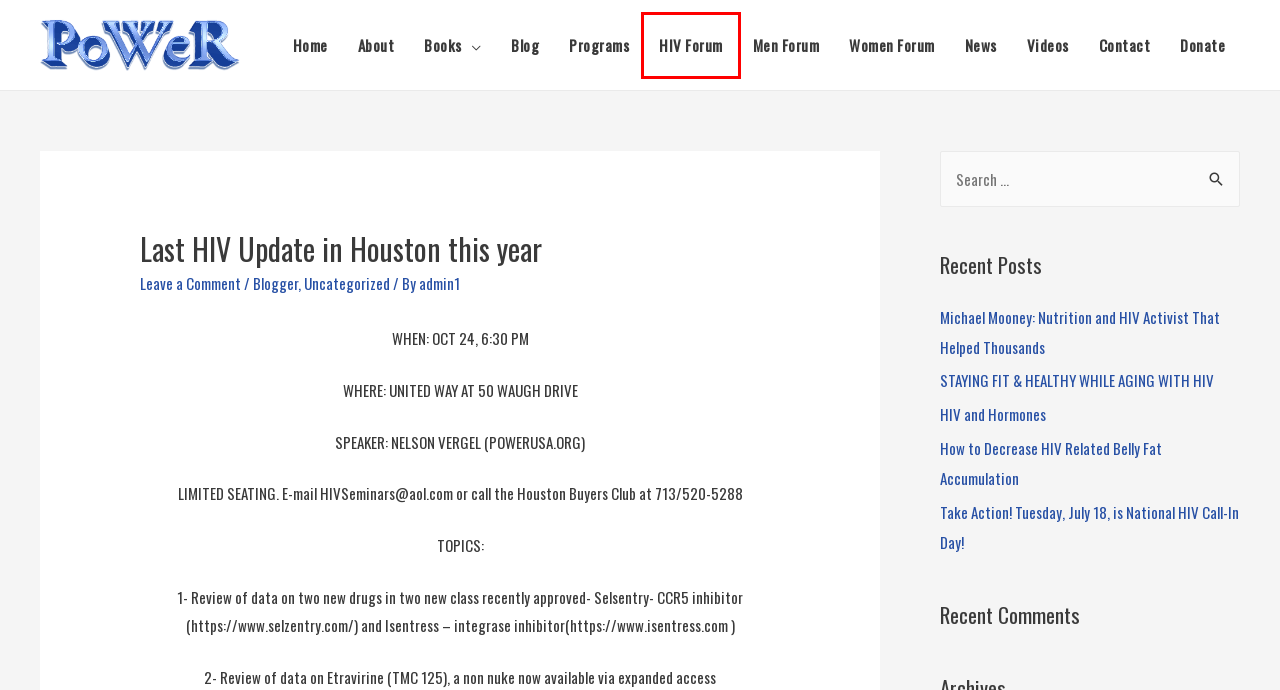You have a screenshot of a webpage with a red bounding box around an element. Identify the webpage description that best fits the new page that appears after clicking the selected element in the red bounding box. Here are the candidates:
A. News - Program for Wellness Restoration
B. admin1, Author at Program for Wellness Restoration
C. Take Action! Tuesday, July 18, is National HIV Call-In Day! - Program for Wellness Restoration
D. STAYING FIT & HEALTHY WHILE AGING WITH HIV - Program for Wellness Restoration
E. pozhealth@groups.io | Topics
F. Contact Us | Message Us & We Will Get Back To You
G. PoWeR USA – View Lectures, Articles, and Videos for HIV Advocacy
H. Uncategorized Archives - Program for Wellness Restoration

E